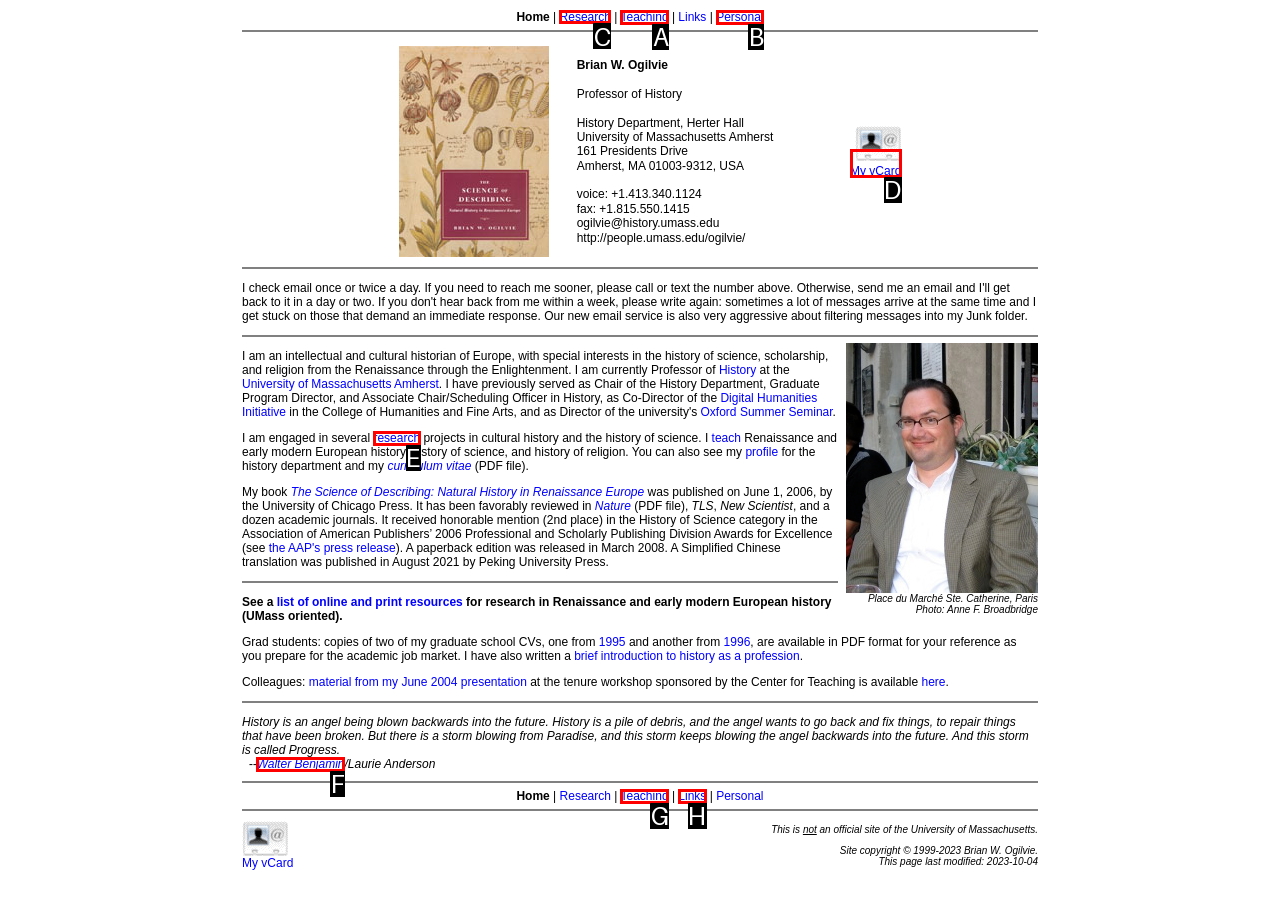Find the appropriate UI element to complete the task: Click on Research. Indicate your choice by providing the letter of the element.

C